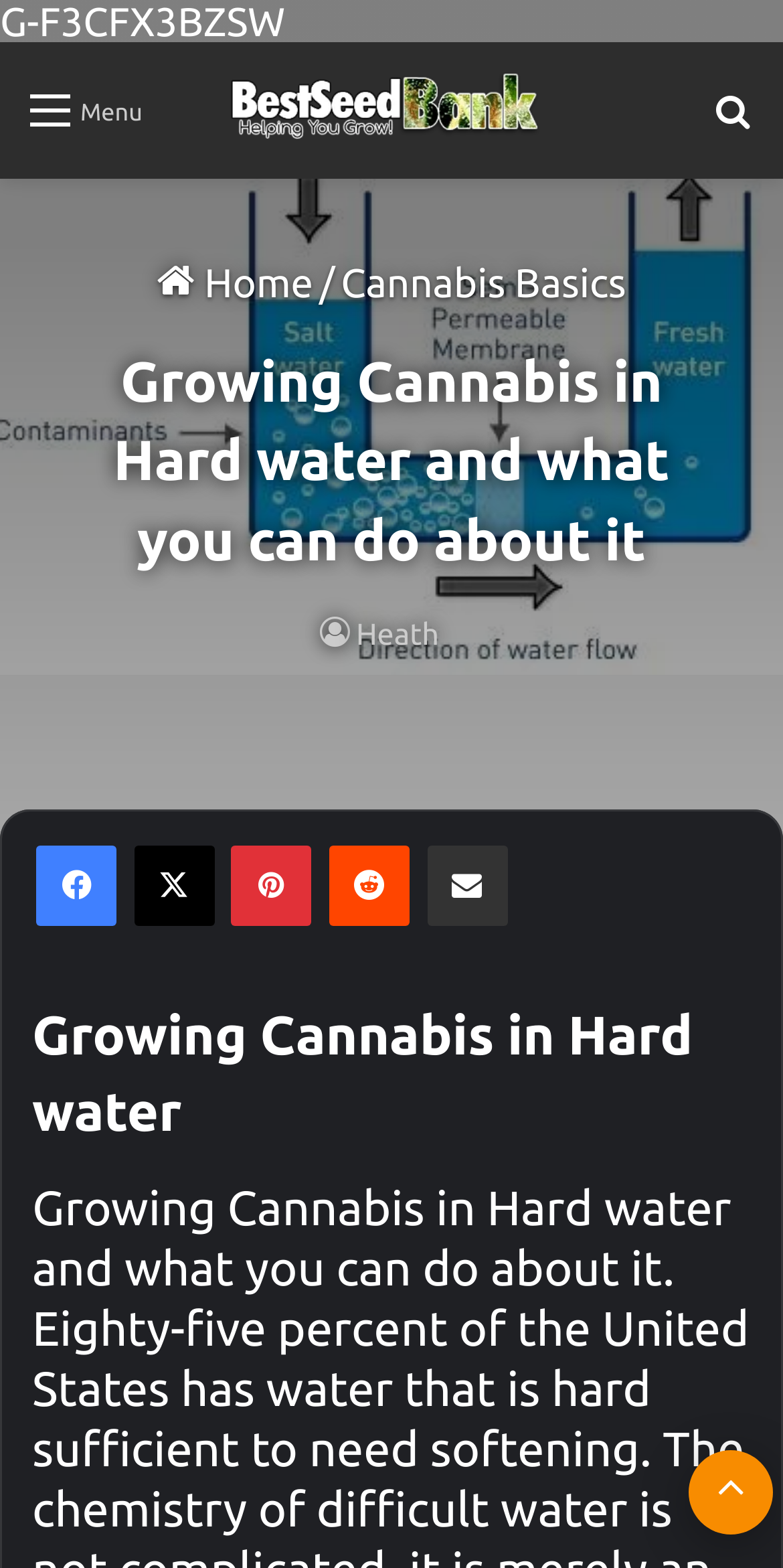What is the text above the 'Cannabis Basics' link?
Based on the visual, give a brief answer using one word or a short phrase.

/